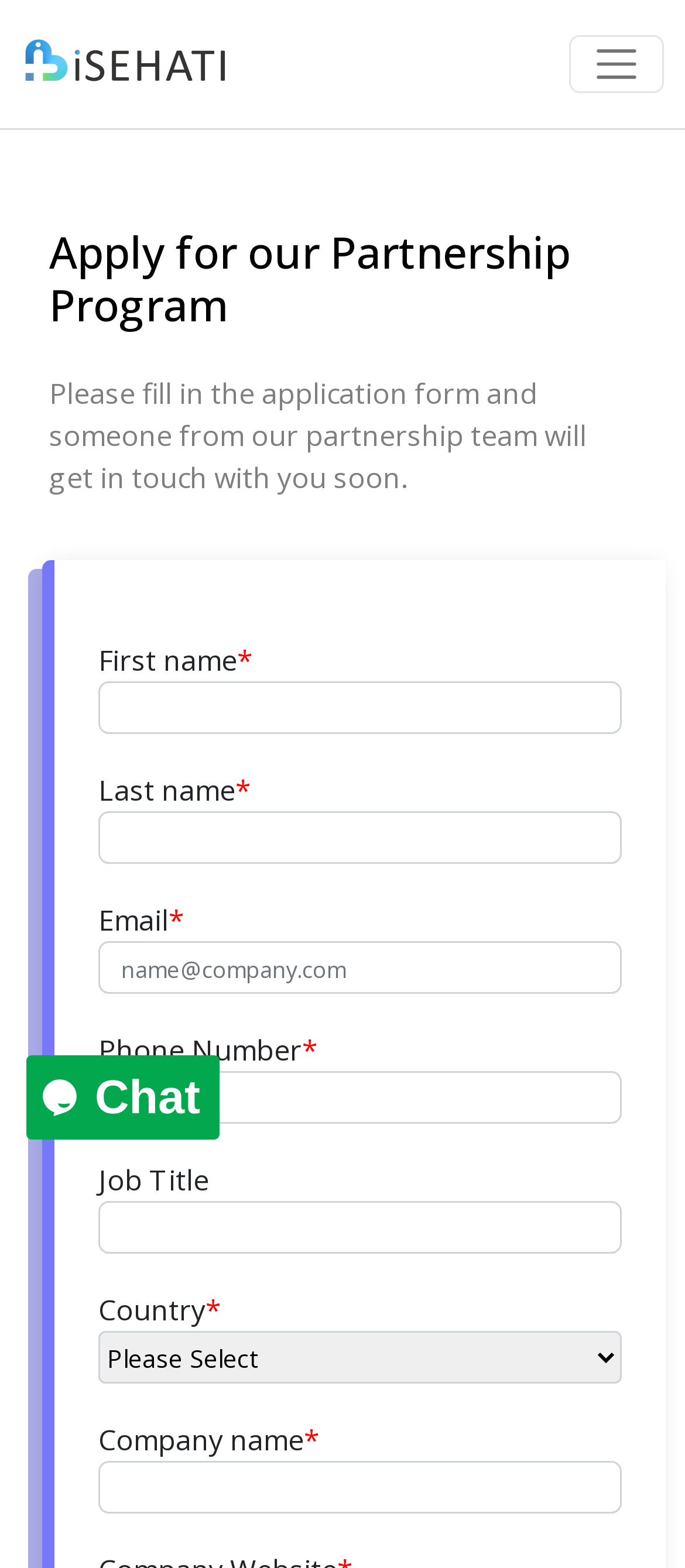Locate and provide the bounding box coordinates for the HTML element that matches this description: "parent_node: Email* name="email" placeholder="name@company.com"".

[0.144, 0.601, 0.908, 0.634]